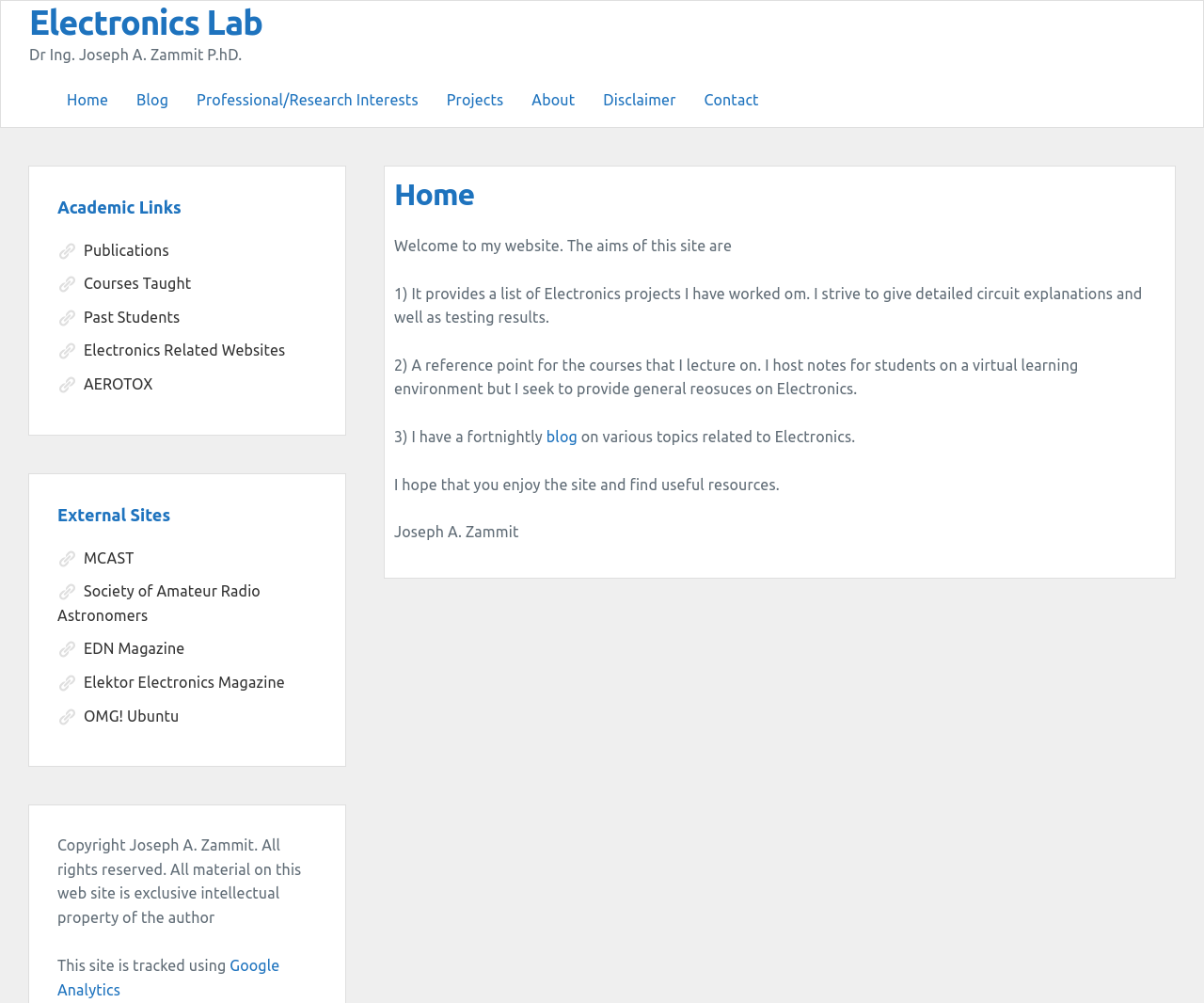Highlight the bounding box coordinates of the element that should be clicked to carry out the following instruction: "Read about the author's Professional/Research Interests". The coordinates must be given as four float numbers ranging from 0 to 1, i.e., [left, top, right, bottom].

[0.152, 0.084, 0.359, 0.117]